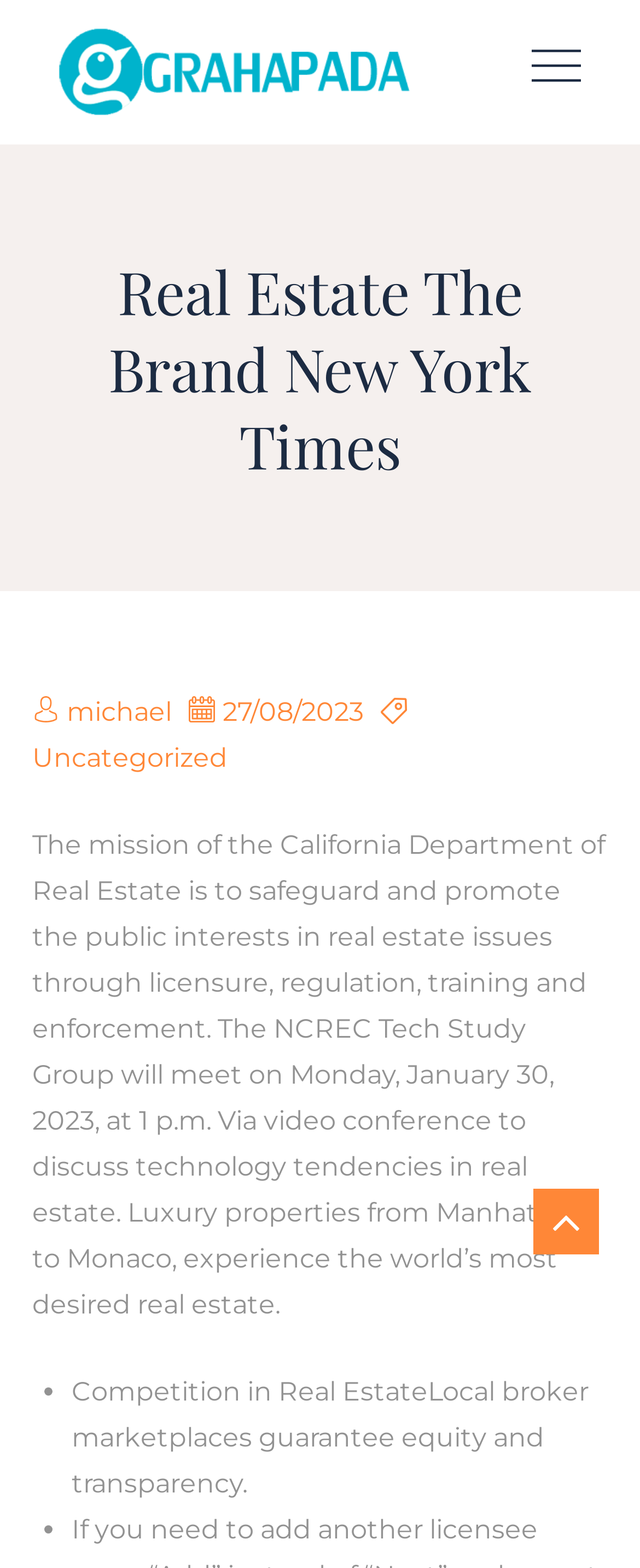What is the name of the author?
Please provide a comprehensive answer to the question based on the webpage screenshot.

The answer can be found by looking at the link elements under the heading 'Real Estate The Brand New York Times'. One of the links is 'michael', which is likely the name of the author.